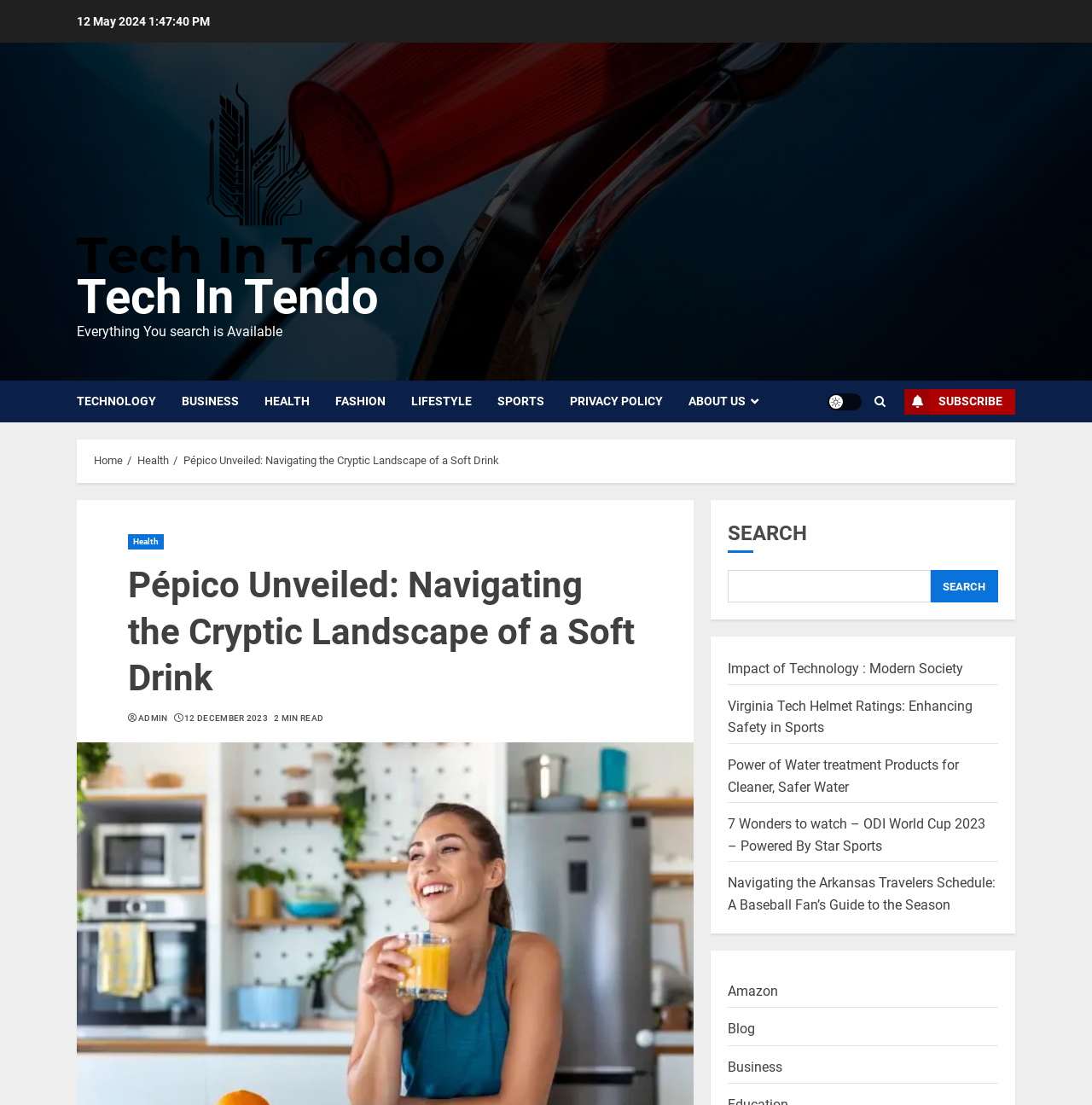Produce an extensive caption that describes everything on the webpage.

This webpage appears to be a news article or blog post from Tech In Tendo, with a focus on the topic of Pépico, a soft drink. At the top of the page, there is a date "12 May 2024" and a link to the website's homepage, accompanied by the website's logo. Below this, there is a tagline "Everything You search is Available".

The main navigation menu is located at the top of the page, with links to various categories such as Technology, Business, Health, Fashion, Lifestyle, Sports, and Privacy Policy. There is also an "About Us" link with an icon.

On the right side of the page, there is a light/dark mode button, a search icon, and a subscribe button. Below this, there is a breadcrumb navigation menu showing the current article's location within the website's hierarchy.

The main content of the page is an article titled "Pépico Unveiled: Navigating the Cryptic Landscape of a Soft Drink". The article has a heading, a link to the Health category, and a date "12 DECEMBER 2023" with a "2 MIN READ" label. There is also an "ADMIN" link and a search bar with a "SEARCH" button.

Below the article, there are several links to related articles, including "Impact of Technology : Modern Society", "Virginia Tech Helmet Ratings: Enhancing Safety in Sports", and others. These links are arranged in a vertical list, with the most recent article at the top.